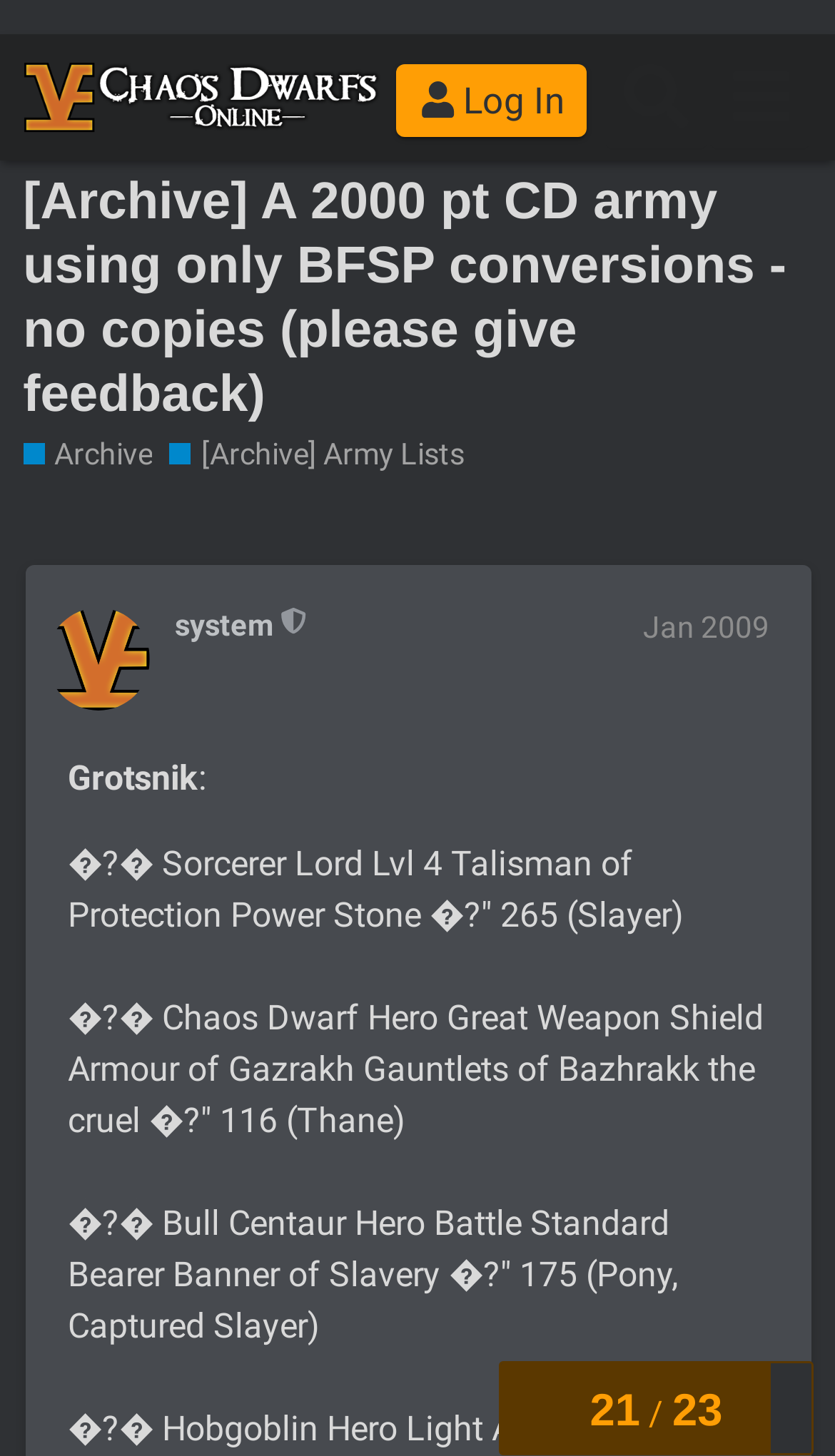Write a detailed summary of the webpage.

This webpage appears to be a forum post or discussion thread on Chaos Dwarfs Online, a website focused on Warhammer fantasy battles. At the top of the page, there is a header section with a logo image and links to "Log In", "Search", and a menu button. Below the header, there is a title heading that reads "[Archive] A 2000 pt CD army using only BFSP conversions - no copies (please give feedback)".

To the right of the title, there are links to "Archive" and "[Archive] Army Lists", which suggest that this post is part of a larger archive or collection of army lists. Below these links, there is a button labeled "Back" with an accompanying image.

The main content of the page appears to be a discussion or description of a Chaos Dwarf army list. There are several blocks of text, each describing a different unit or character in the army. The text includes details such as the unit's name, level, equipment, and points value. For example, one block of text reads "Grotsnik: �?� Sorcerer Lord Lvl 4 Talisman of Protection Power Stone �?" 265 (Slayer)".

At the bottom of the page, there is a navigation section labeled "topic progress" with headings and text indicating the current page number and total number of pages. There is also a section with information about the user who posted the thread, including their username and the date they posted.